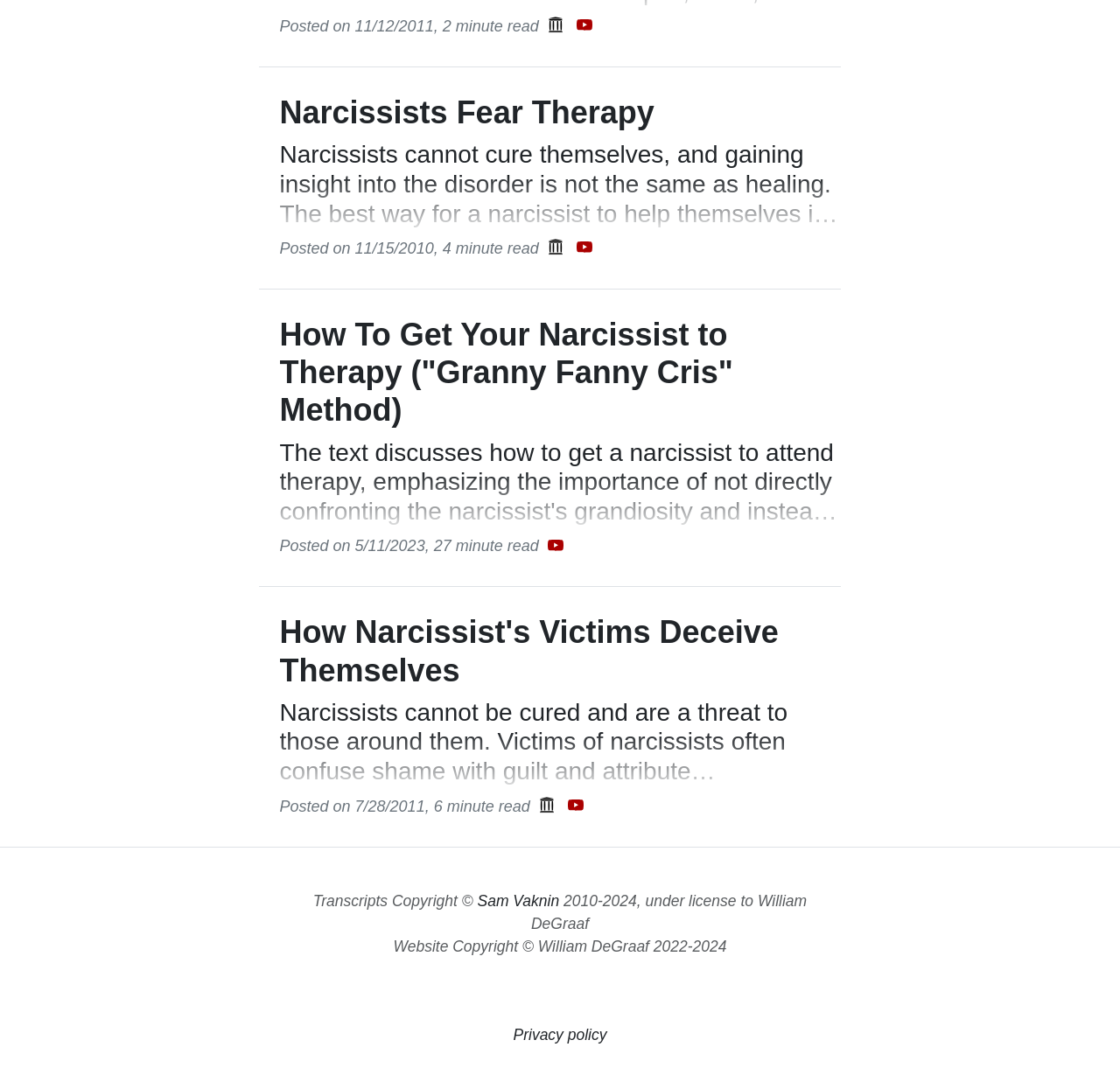Answer briefly with one word or phrase:
Who is the copyright holder of the transcripts?

Sam Vaknin